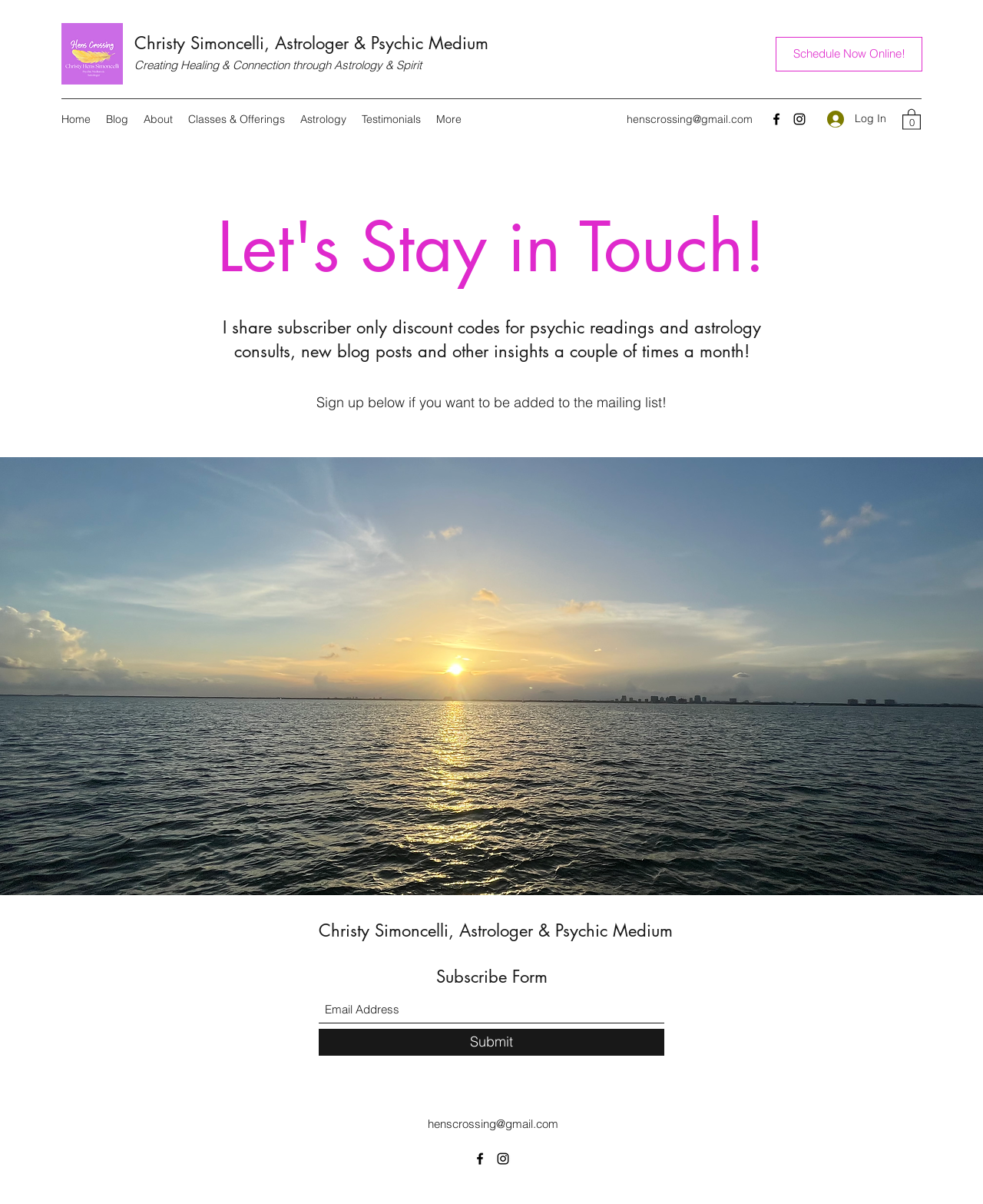Provide the bounding box coordinates of the area you need to click to execute the following instruction: "Enter email address in the Subscribe Form".

[0.324, 0.828, 0.676, 0.85]